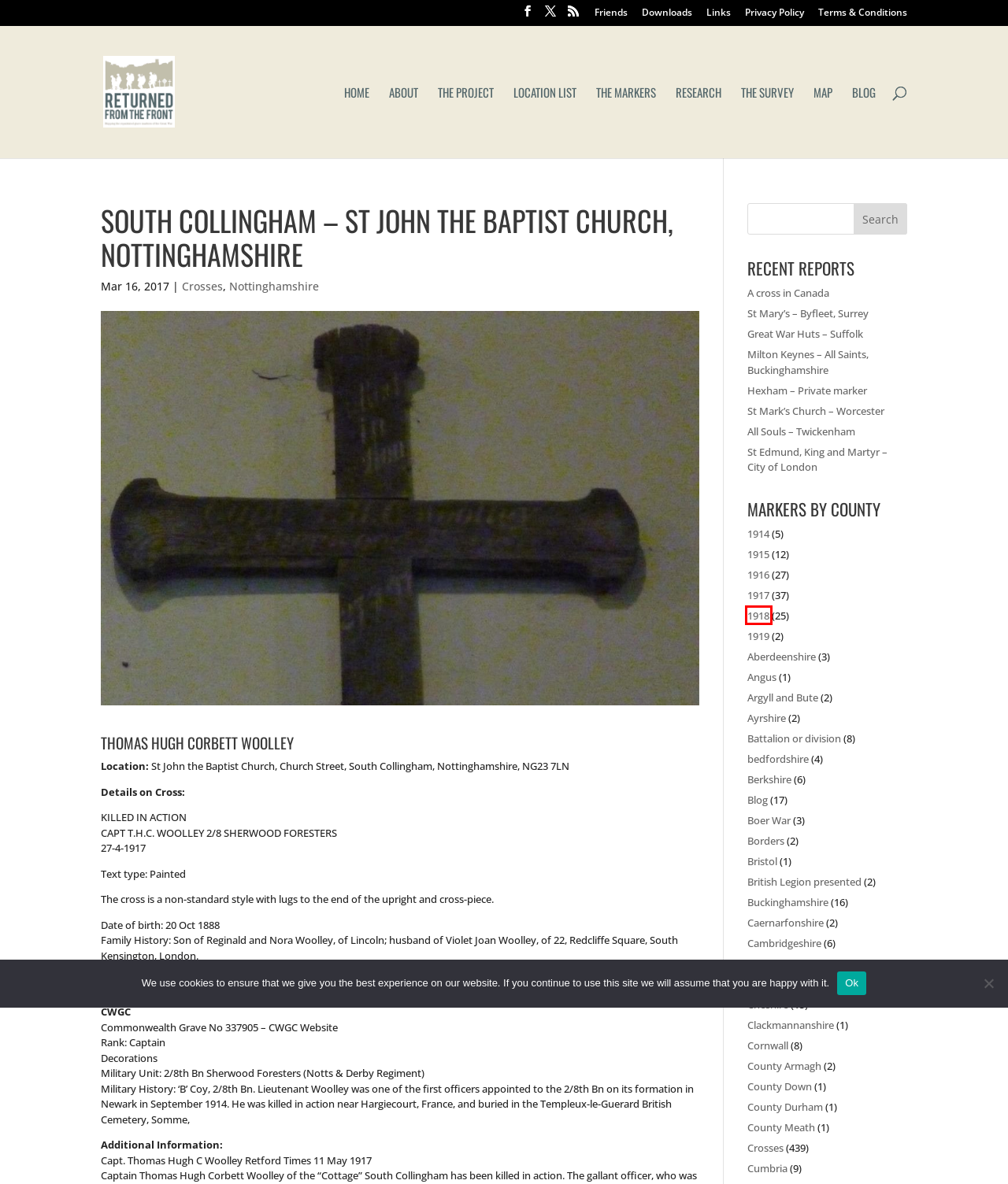Analyze the webpage screenshot with a red bounding box highlighting a UI element. Select the description that best matches the new webpage after clicking the highlighted element. Here are the options:
A. Links | Returned from the Front
B. Caernarfonshire | Returned from the Front
C. 1918 | Returned from the Front
D. County Down | Returned from the Front
E. St Mary’s – Byfleet, Surrey | Returned from the Front
F. Berkshire | Returned from the Front
G. Angus | Returned from the Front
H. Battalion or division | Returned from the Front

C